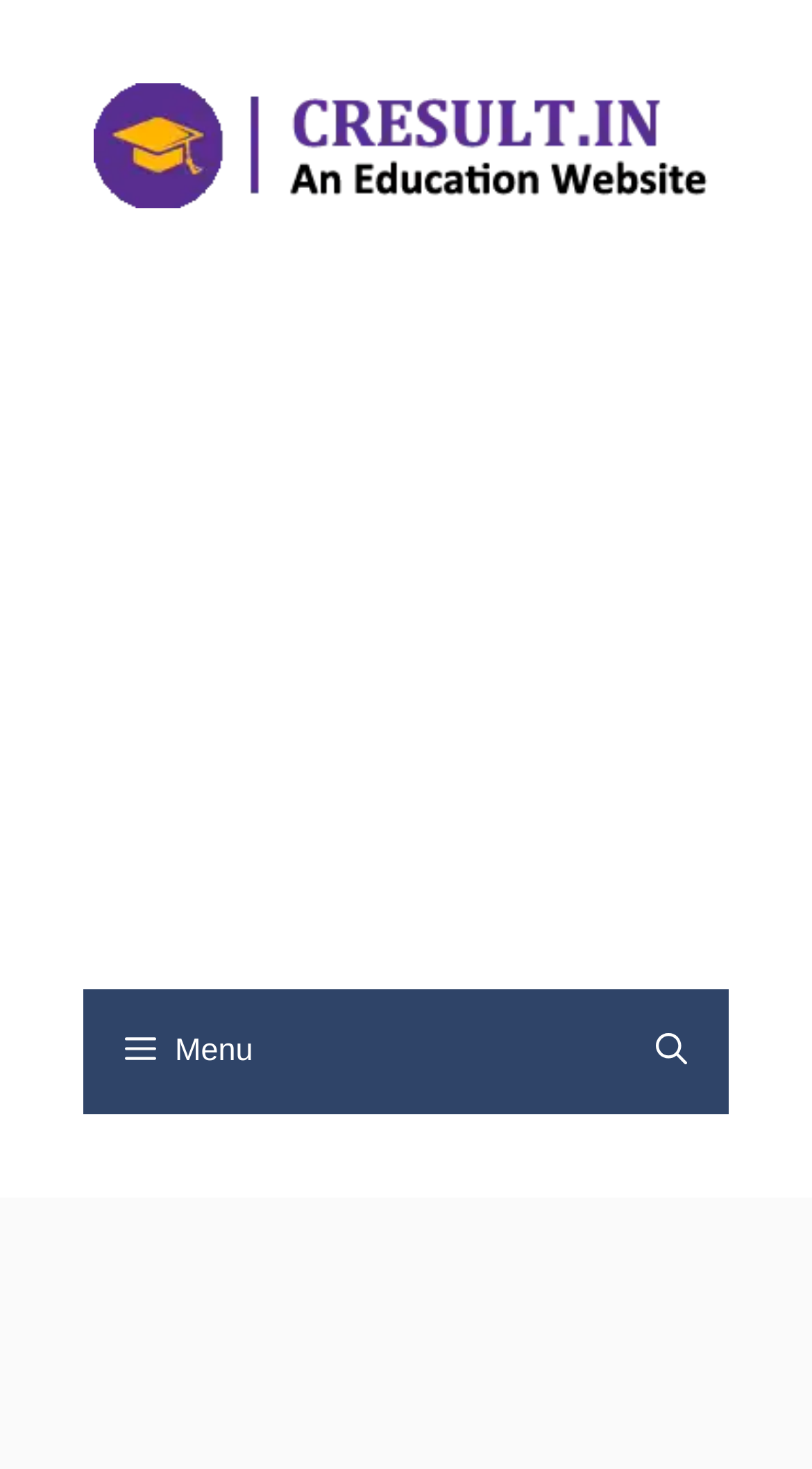Create an elaborate caption for the webpage.

The webpage is about BSSC Admit Card updates, specifically for the 2018-19 recruitment exams. At the top of the page, there is a banner that spans the entire width, taking up about 81.5% of the page's height. Within this banner, there is a link to "CResult.in" with an accompanying image, positioned slightly below the top-left corner of the page.

Below the banner, there is an iframe that occupies the majority of the page's width and about 46.1% of its height, containing an advertisement. 

On the right side of the page, there is a primary navigation menu that takes up about 24.7% of the page's width and 8.6% of its height. This menu contains a link to open a search bar and a button to expand or collapse the menu.